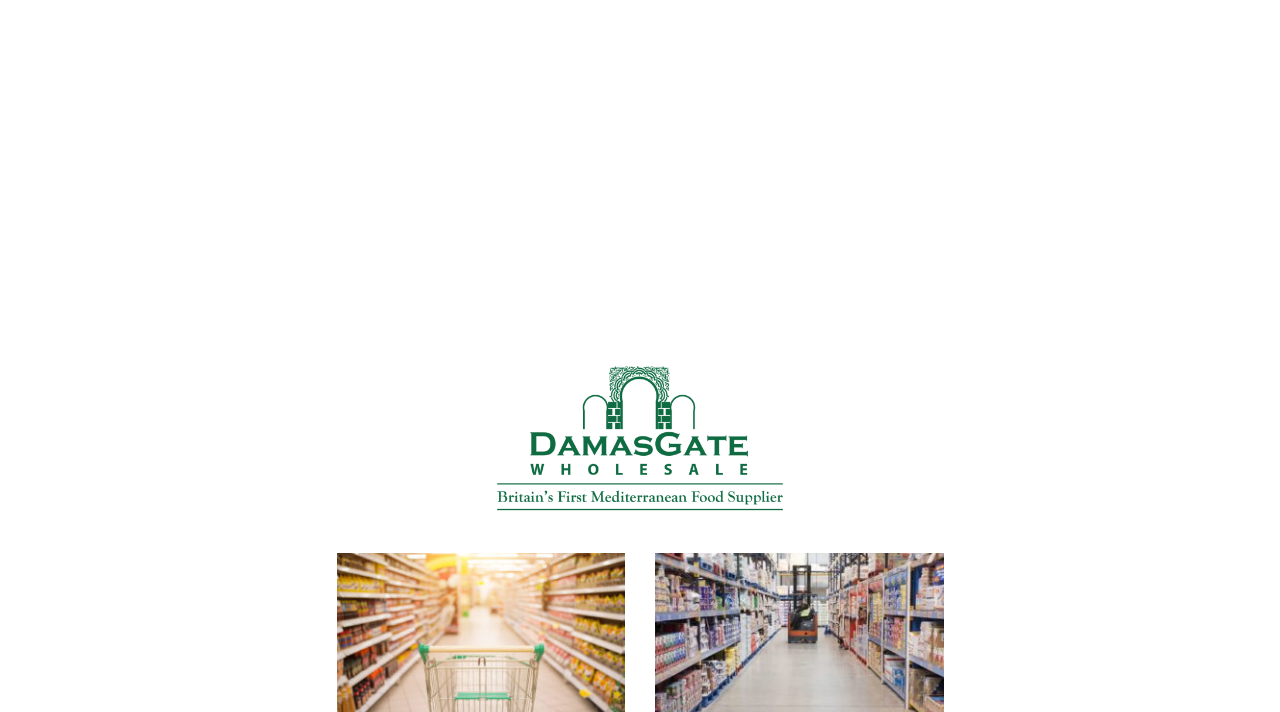Please answer the following question using a single word or phrase: 
What is the category of the product 'Arabic Sweets'?

Baklawa